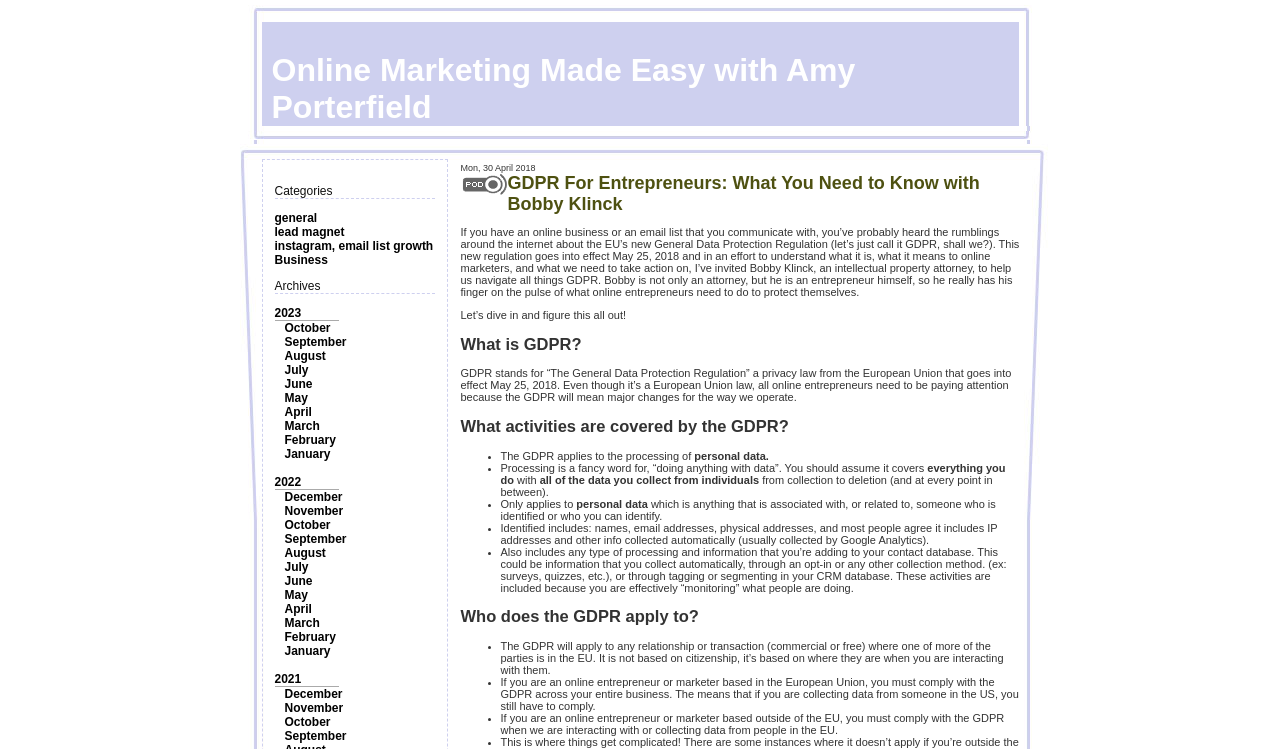Based on the element description lead magnet, identify the bounding box of the UI element in the given webpage screenshot. The coordinates should be in the format (top-left x, top-left y, bottom-right x, bottom-right y) and must be between 0 and 1.

[0.214, 0.3, 0.269, 0.319]